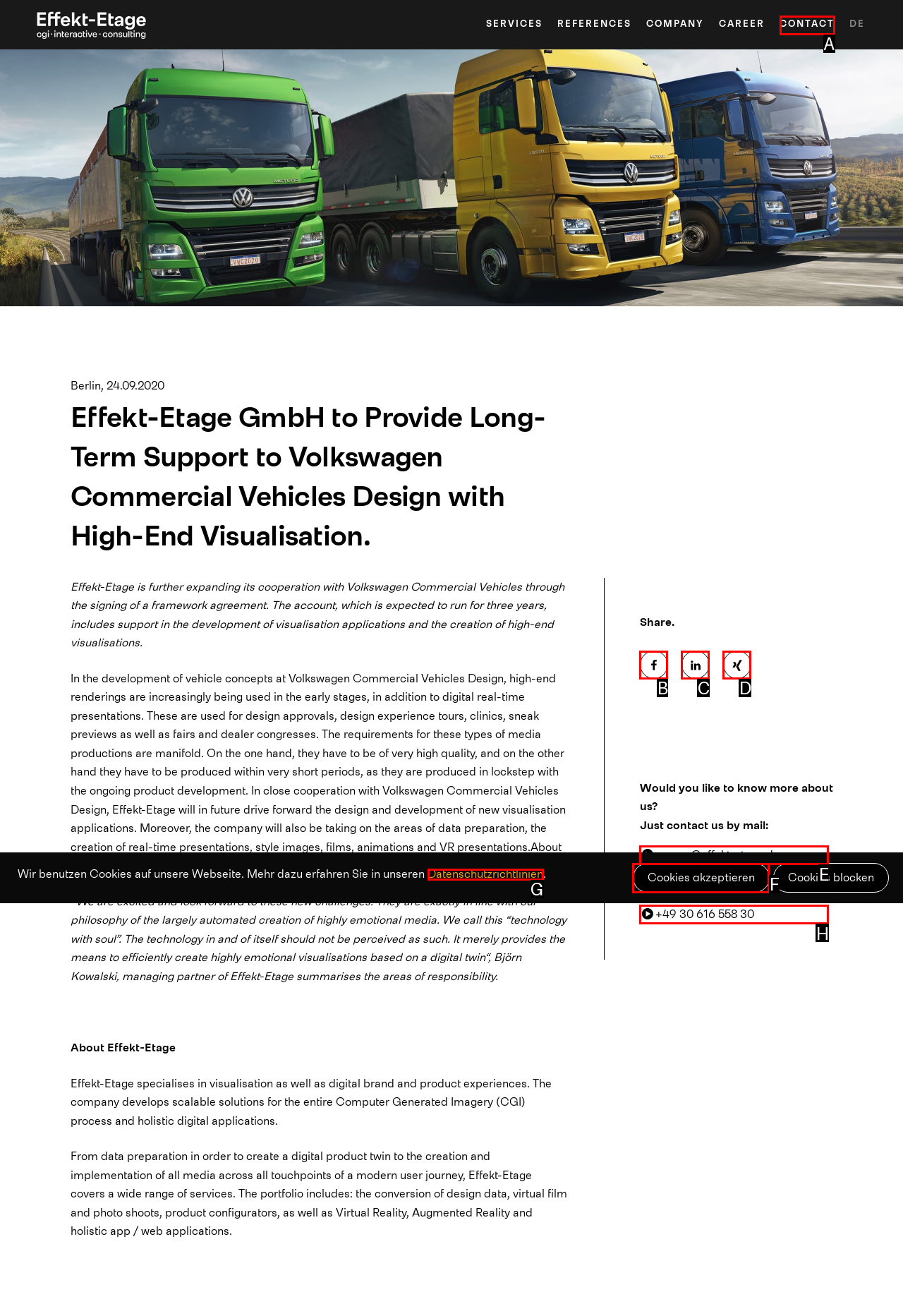Using the description: +49 30 616 558 30, find the HTML element that matches it. Answer with the letter of the chosen option.

H